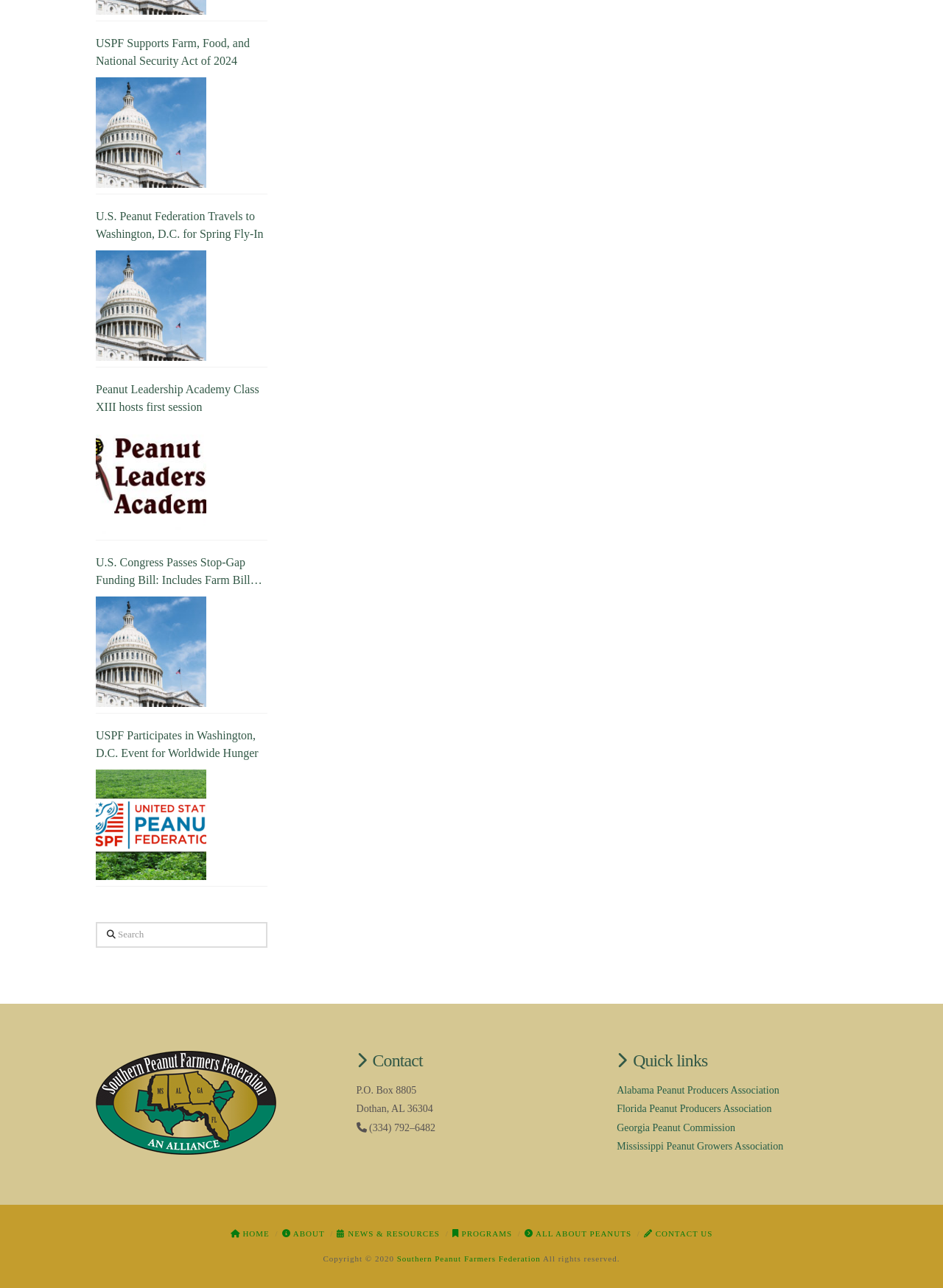What is the logo image located on the webpage? Refer to the image and provide a one-word or short phrase answer.

Logo